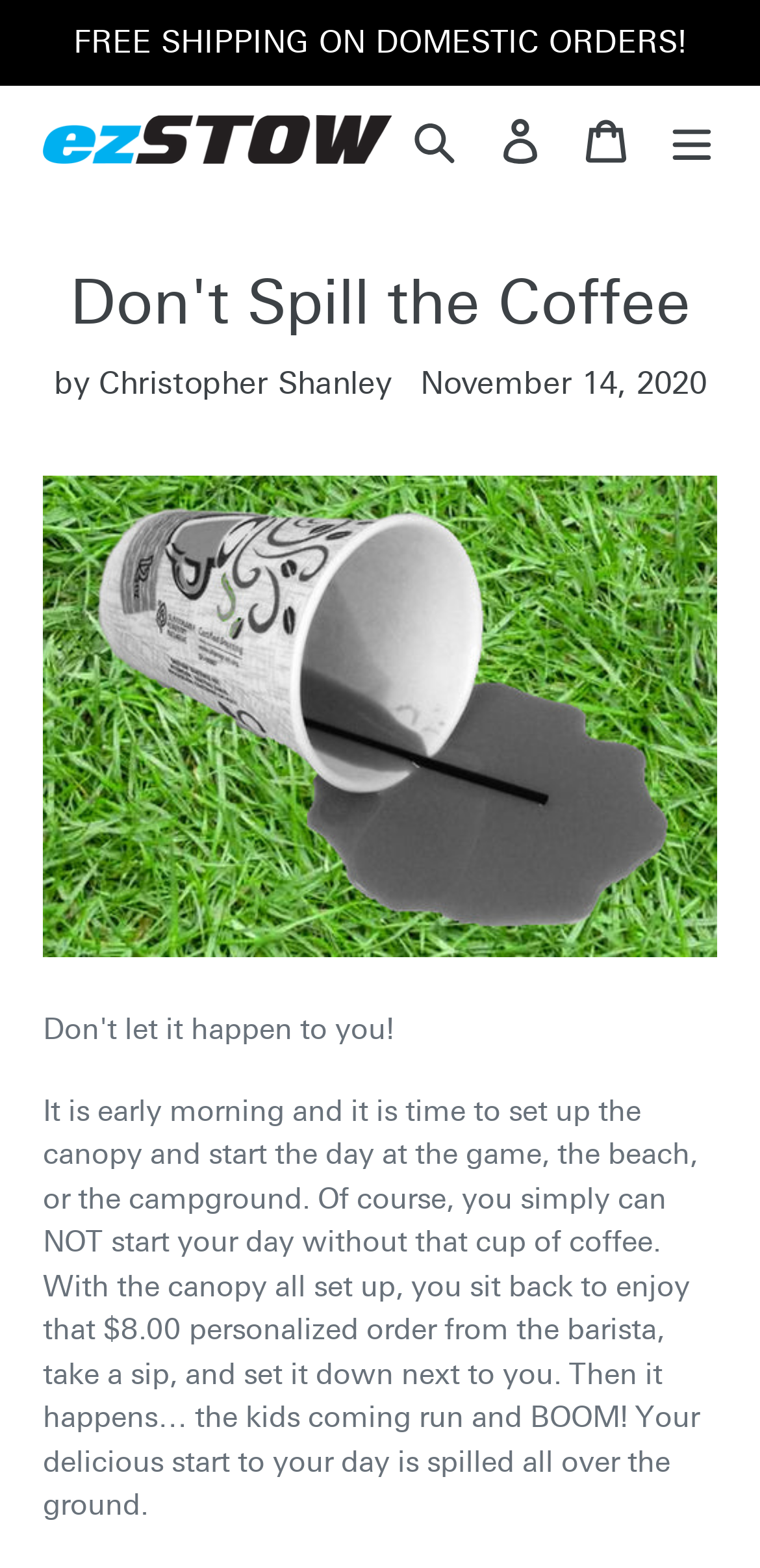Can you find and provide the main heading text of this webpage?

Don't Spill the Coffee